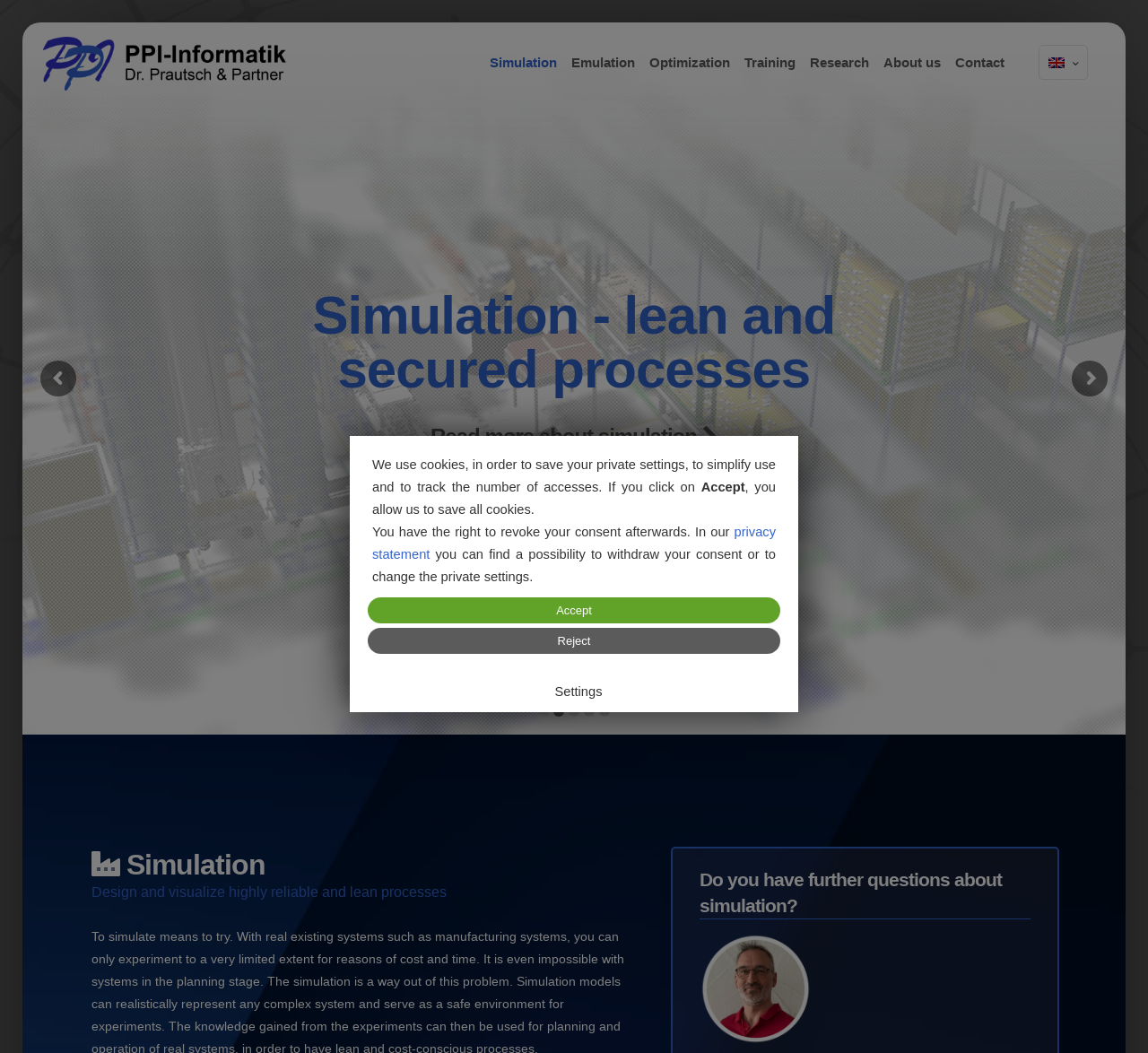Please find the bounding box coordinates of the clickable region needed to complete the following instruction: "Go to homepage". The bounding box coordinates must consist of four float numbers between 0 and 1, i.e., [left, top, right, bottom].

[0.038, 0.021, 0.249, 0.098]